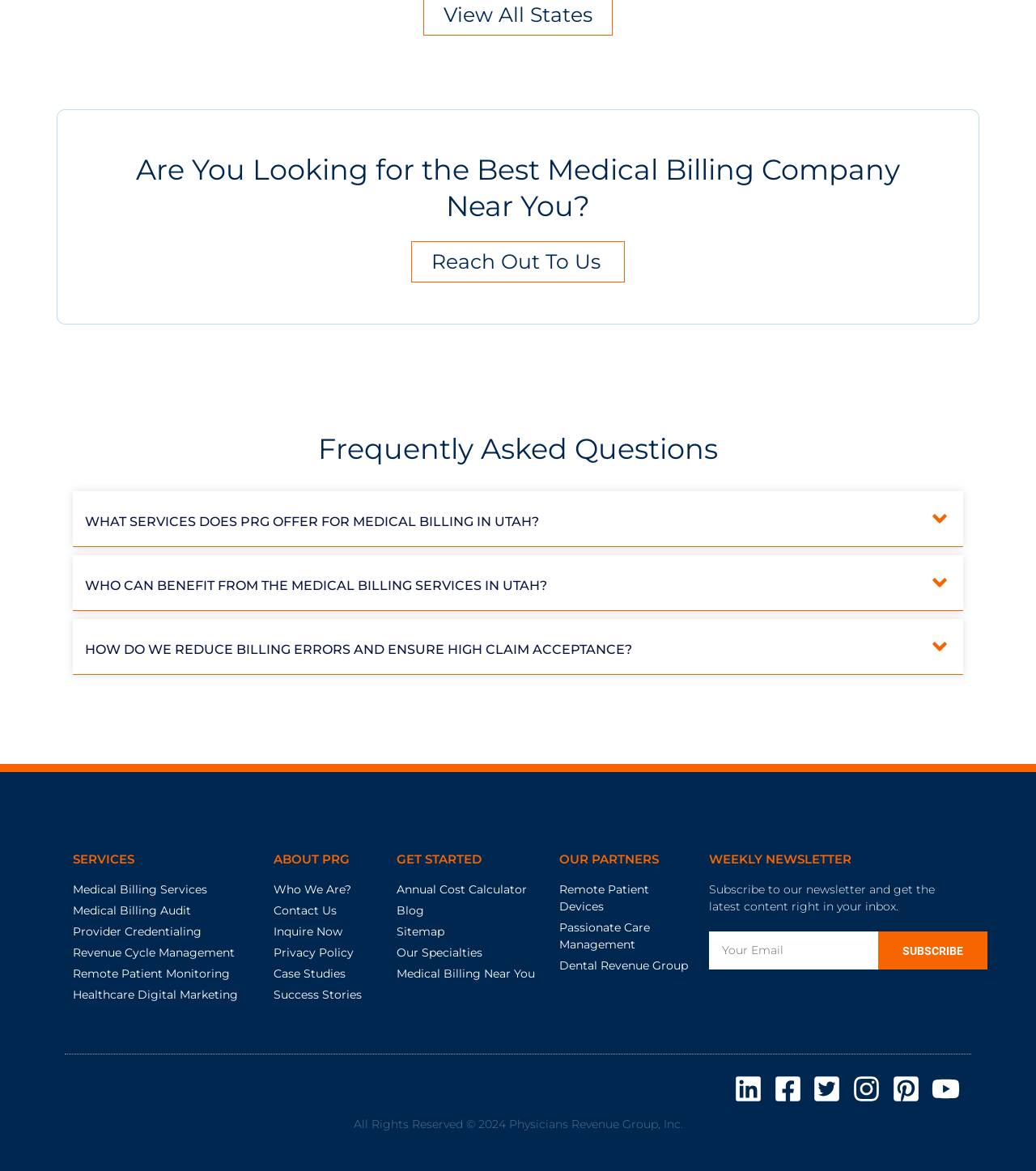Using the image as a reference, answer the following question in as much detail as possible:
What is the name of the company mentioned on this webpage?

The company name is mentioned at the bottom of the webpage in the copyright notice 'All Rights Reserved © 2024 Physicians Revenue Group, Inc.'.